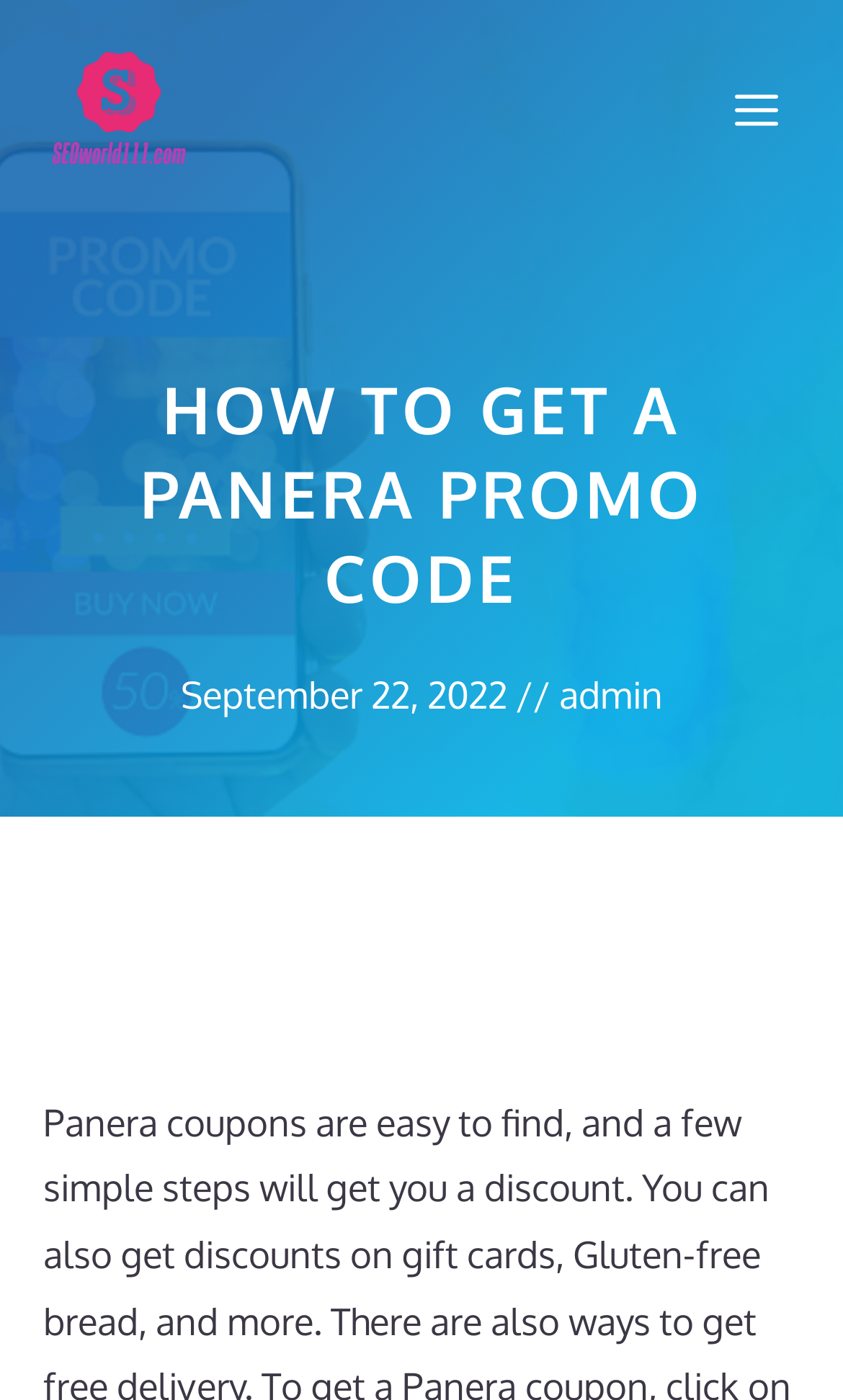Answer the question in one word or a short phrase:
What is the purpose of the webpage?

To provide information on getting Panera promo codes